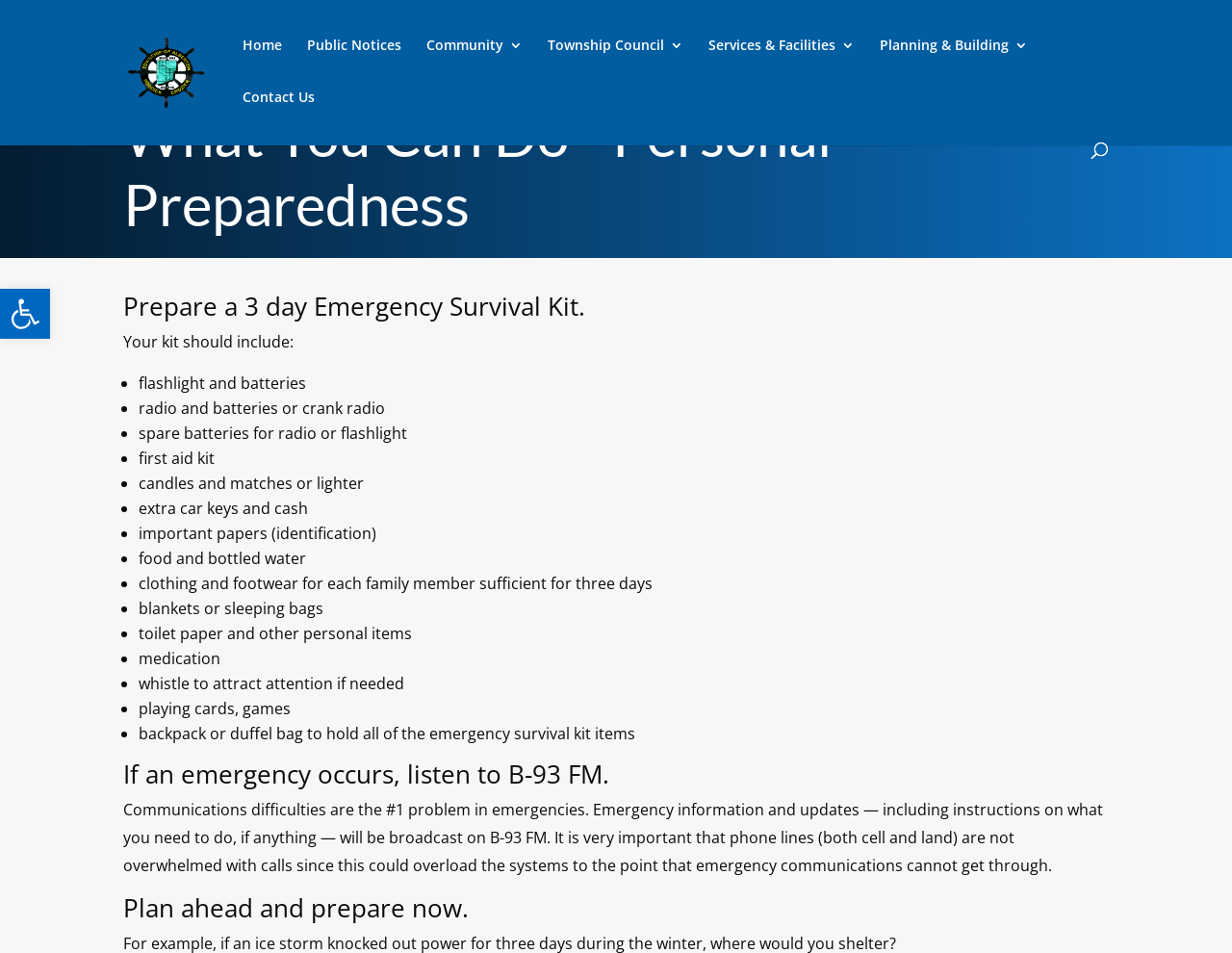What is the purpose of the emergency survival kit?
Could you give a comprehensive explanation in response to this question?

The purpose of the emergency survival kit is to prepare for 3 days in case of an emergency, as mentioned in the heading 'Prepare a 3 day Emergency Survival Kit.' The kit should include essential items such as flashlight, radio, first aid kit, food, and bottled water, among others.